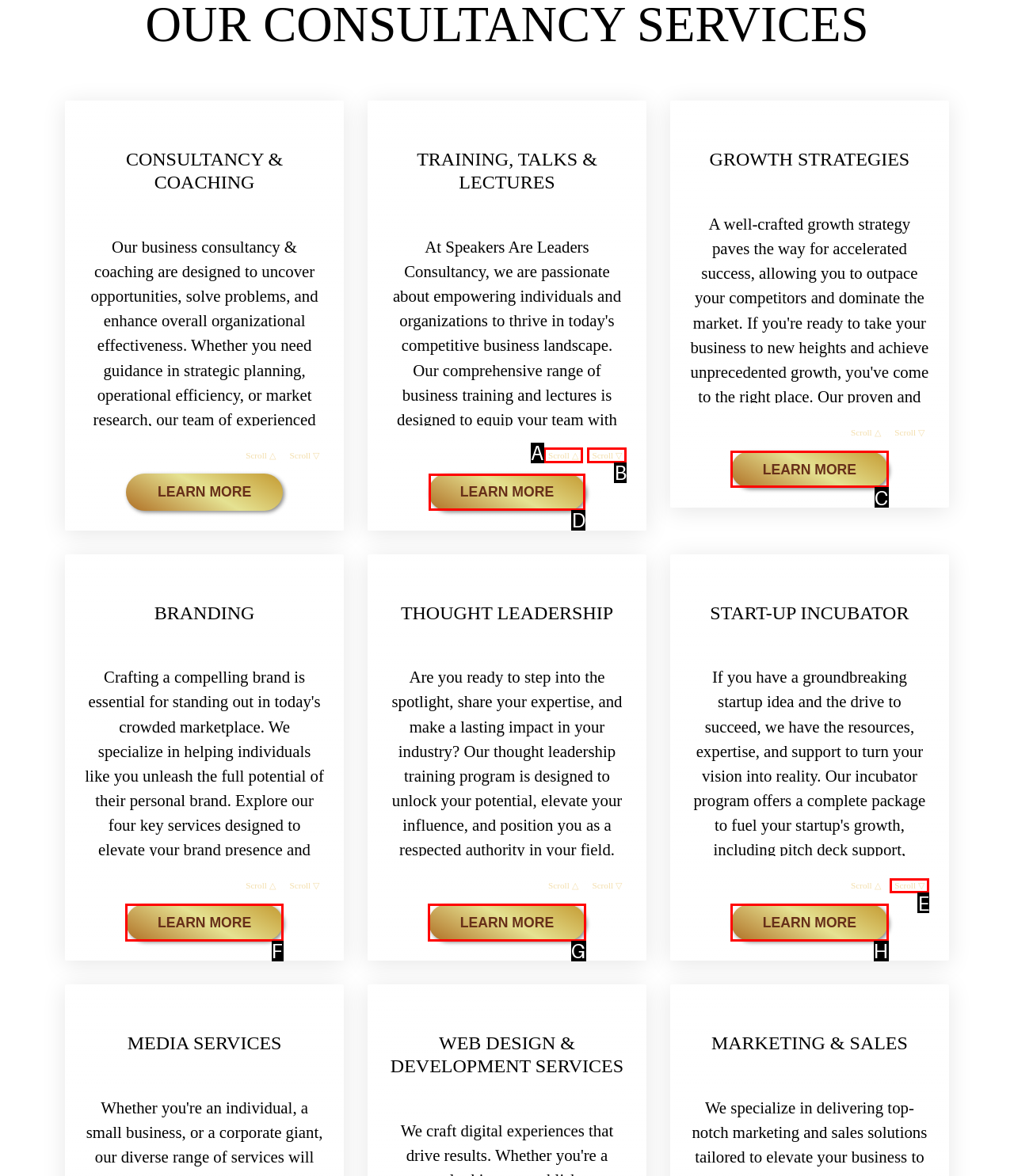Identify the correct UI element to click for the following task: Learn more about training, talks, and lectures Choose the option's letter based on the given choices.

D